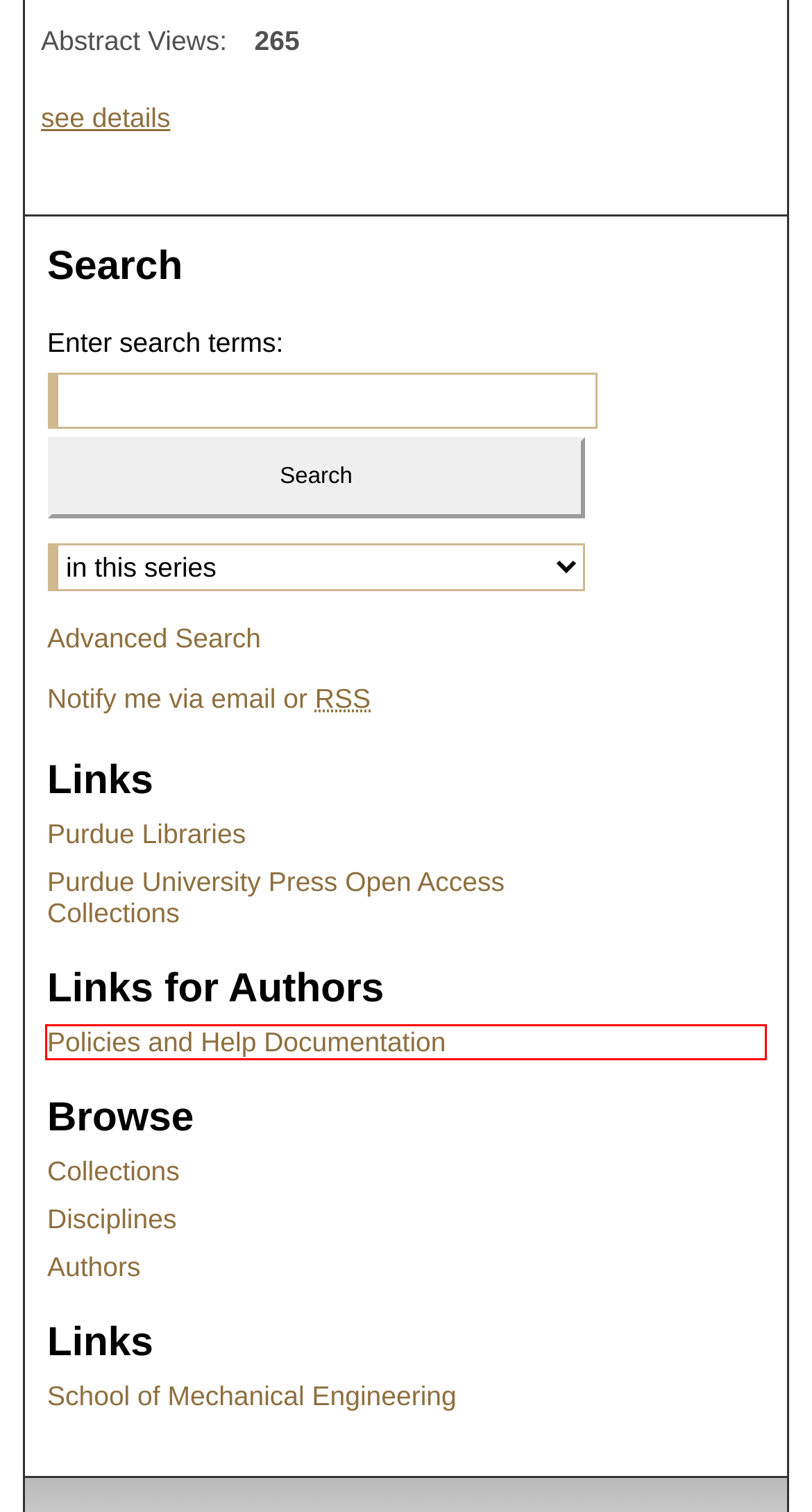Examine the screenshot of a webpage with a red rectangle bounding box. Select the most accurate webpage description that matches the new webpage after clicking the element within the bounding box. Here are the candidates:
A. Cookie Notice | Elsevier Legal
B. Digital Commons Network: Error
C. Home | Purdue Libraries
D. FAQ: Purdue e-Pubs
E. Purdue e-Pubs | Purdue University Scholarship Online
F. About Institutional Repositories | Purdue e-Pubs | Purdue University Scholarship Online
G. PlumX
H. School of Mechanical Engineering | Purdue University Scholarship Online | Purdue e-Pubs

D